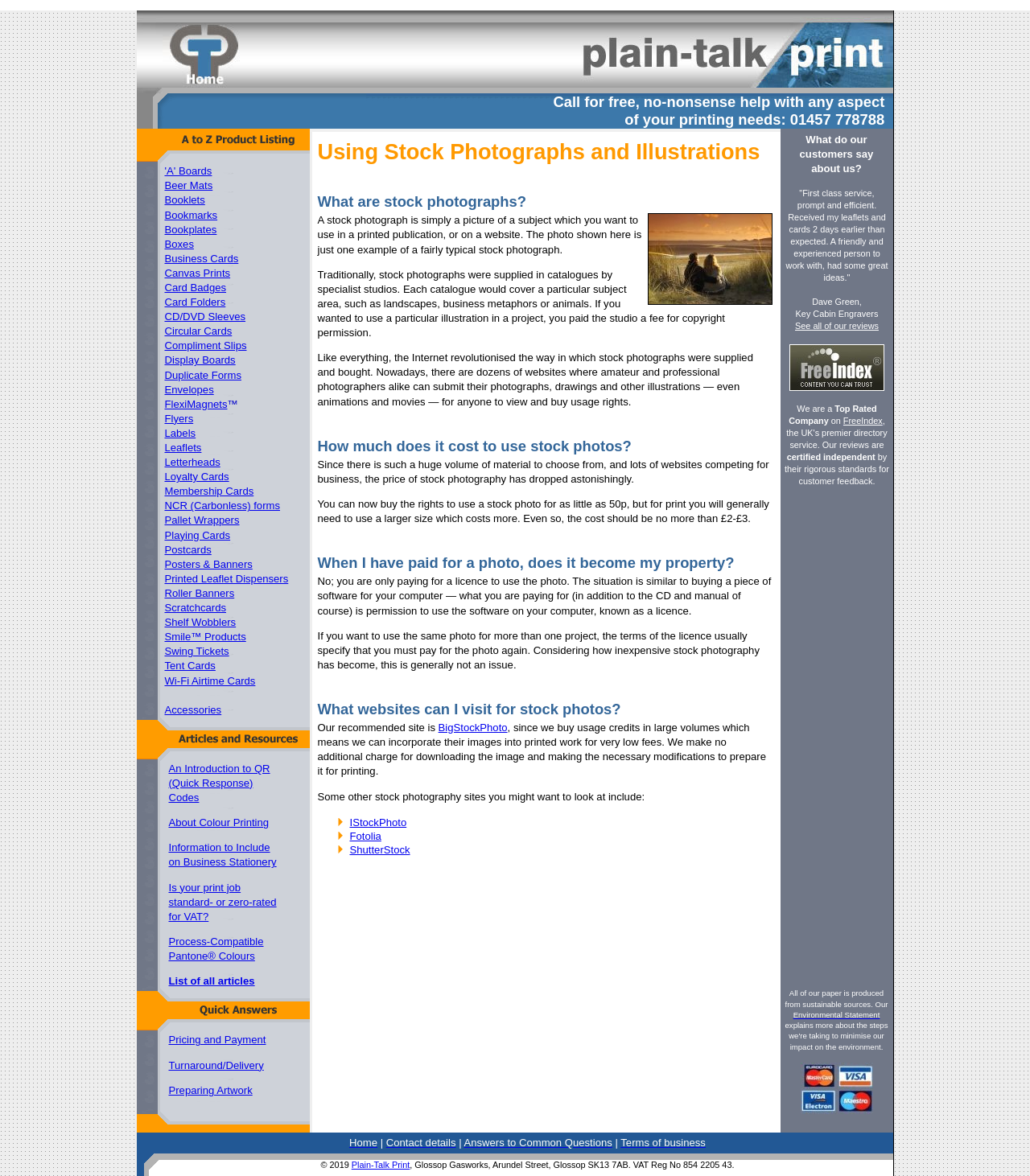Find the bounding box coordinates for the area that should be clicked to accomplish the instruction: "Explore 'Main products'".

[0.132, 0.11, 0.3, 0.963]